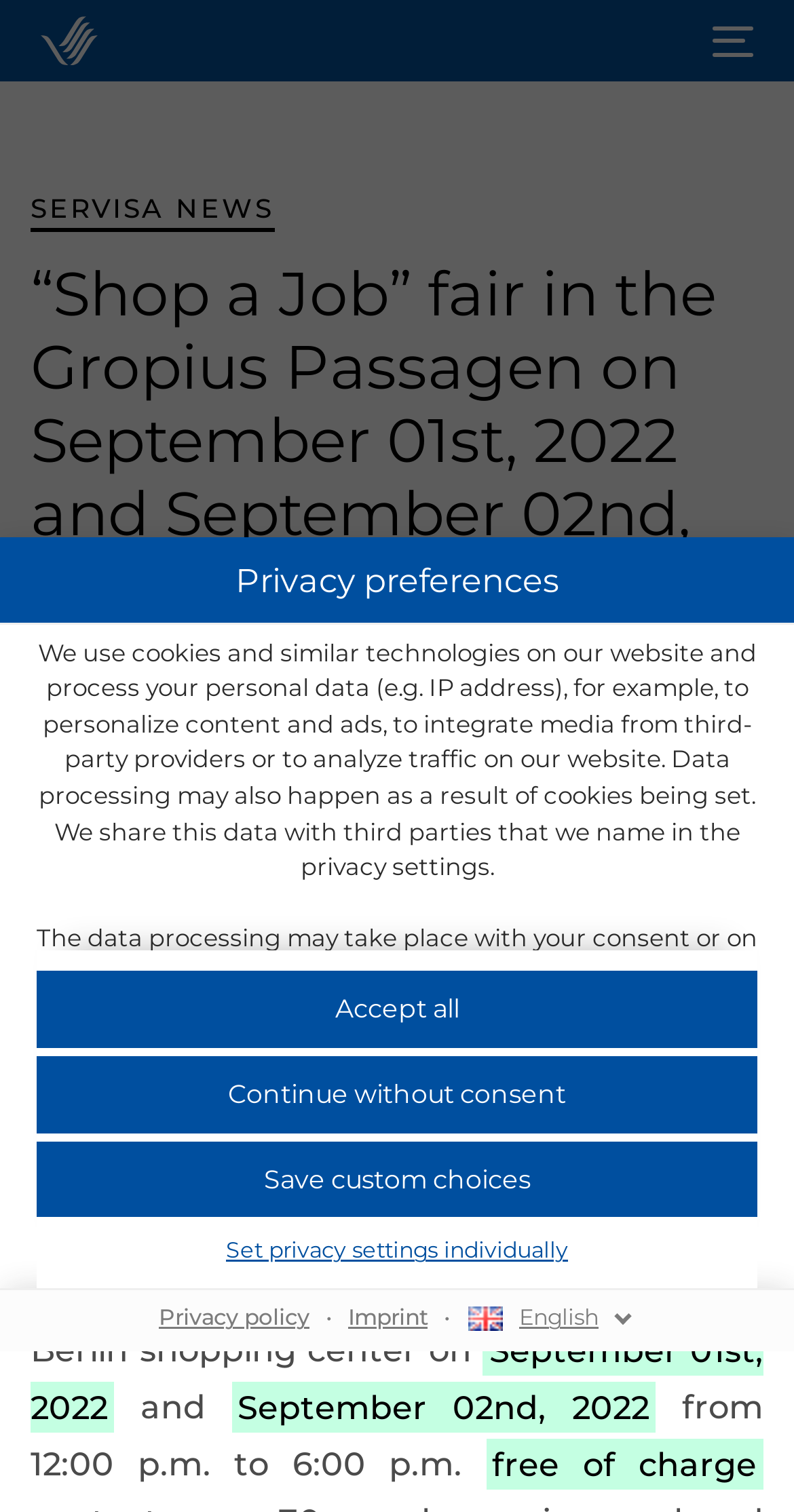Find the bounding box of the web element that fits this description: "privacy policy".

[0.454, 0.706, 0.941, 0.748]